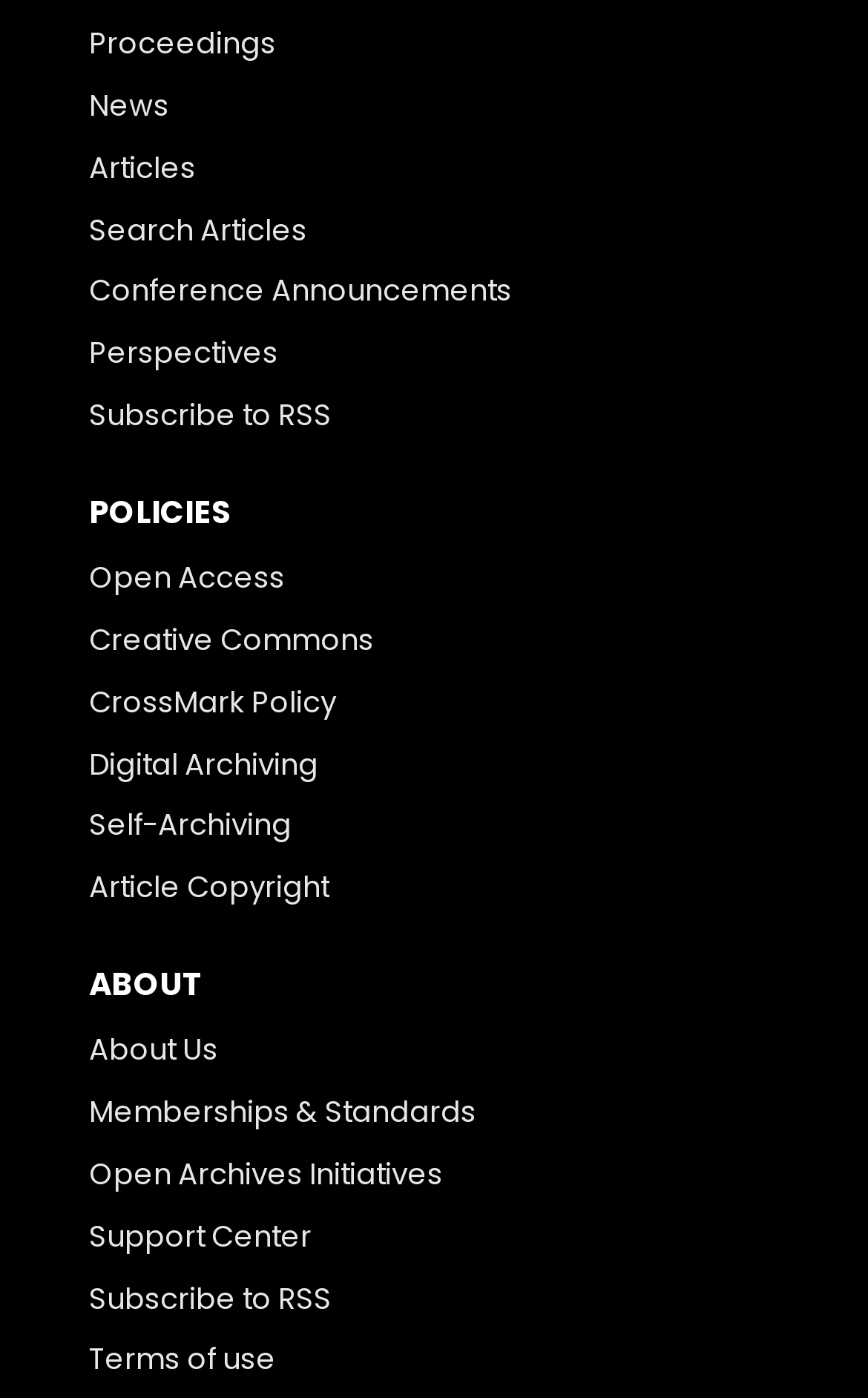Please identify the bounding box coordinates for the region that you need to click to follow this instruction: "Read about us".

[0.103, 0.736, 0.251, 0.769]